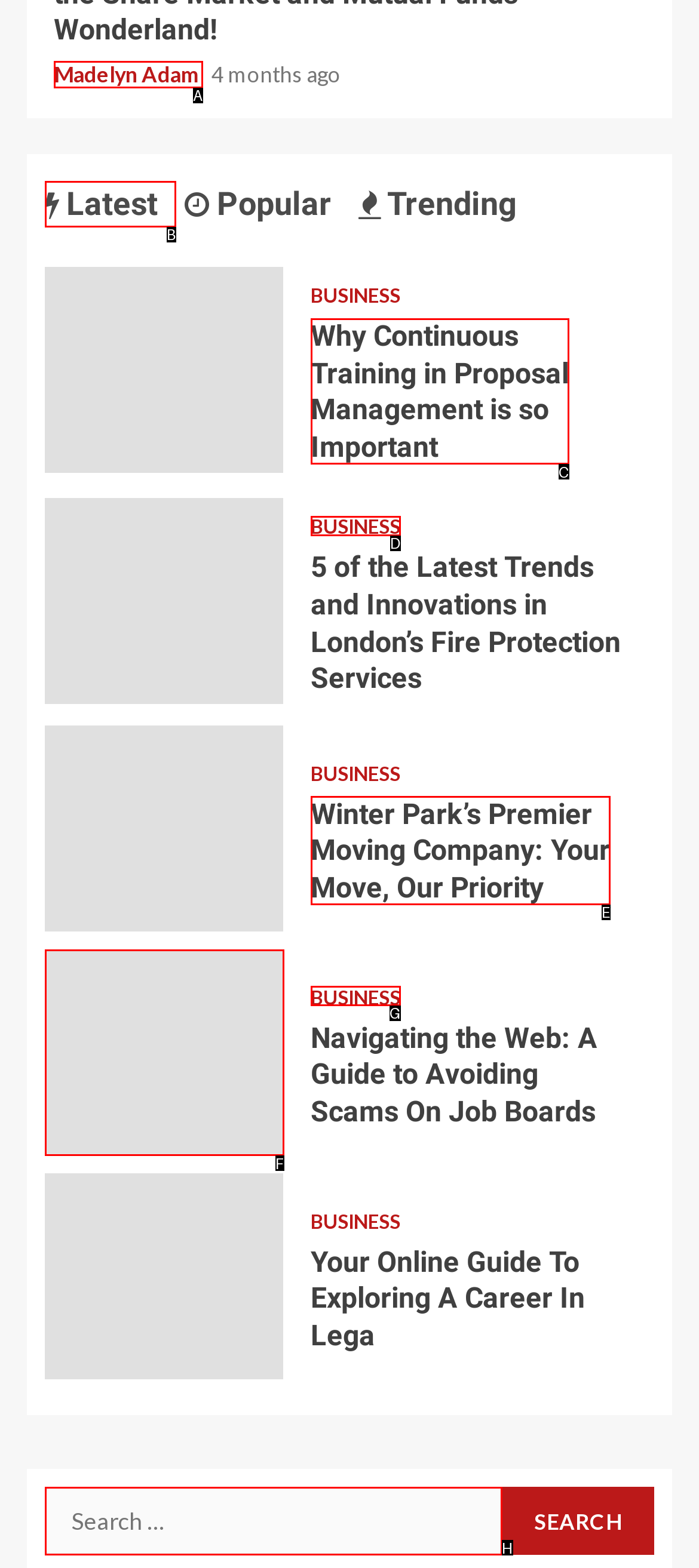Choose the option that best matches the description: Madelyn Adam
Indicate the letter of the matching option directly.

A